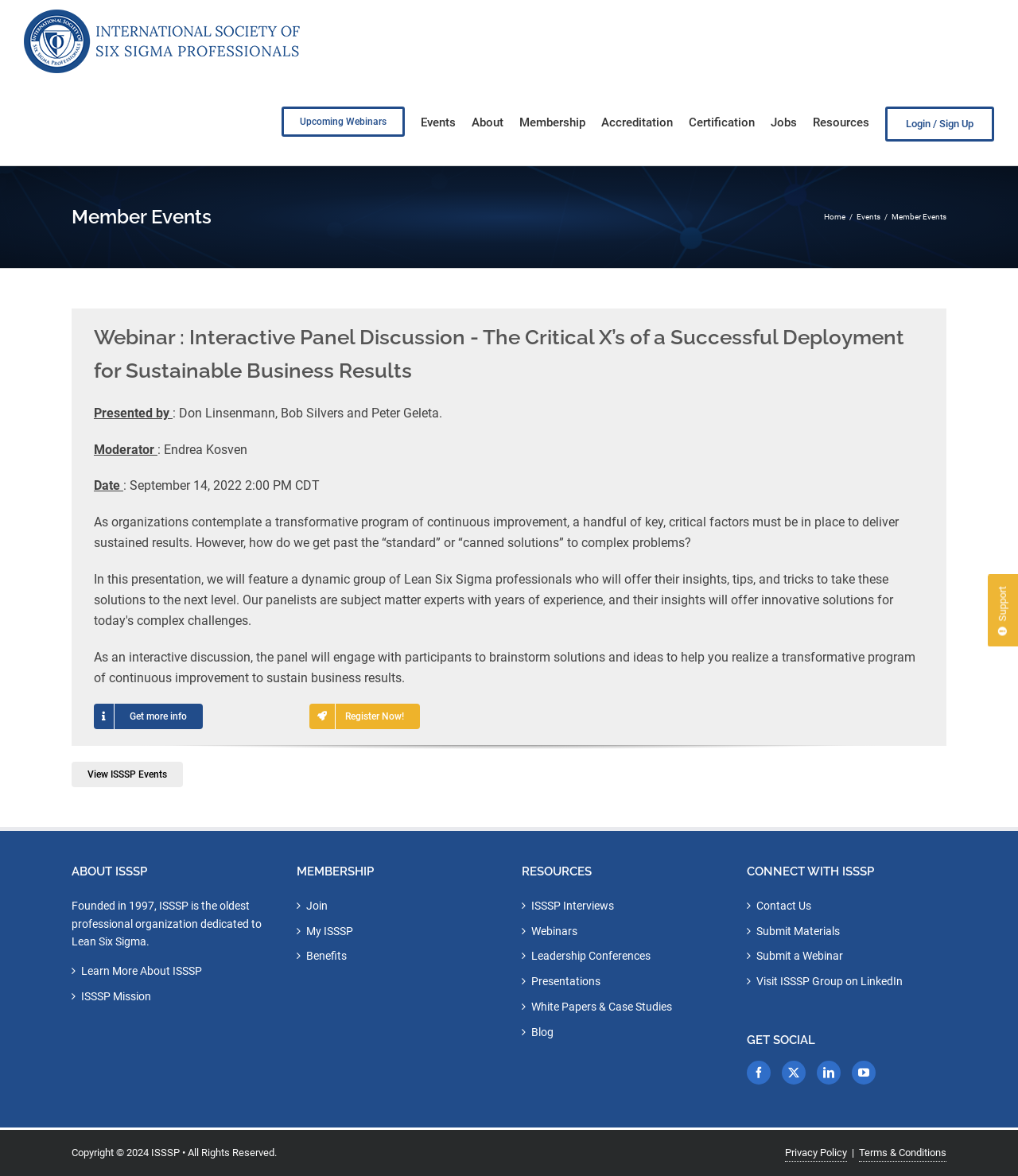Refer to the image and provide a thorough answer to this question:
What is the name of the organization?

I found the answer by looking at the logo at the top left corner of the webpage, which says 'ISSSP for Lean Six Sigma Logo'. This suggests that the organization's name is ISSSP.